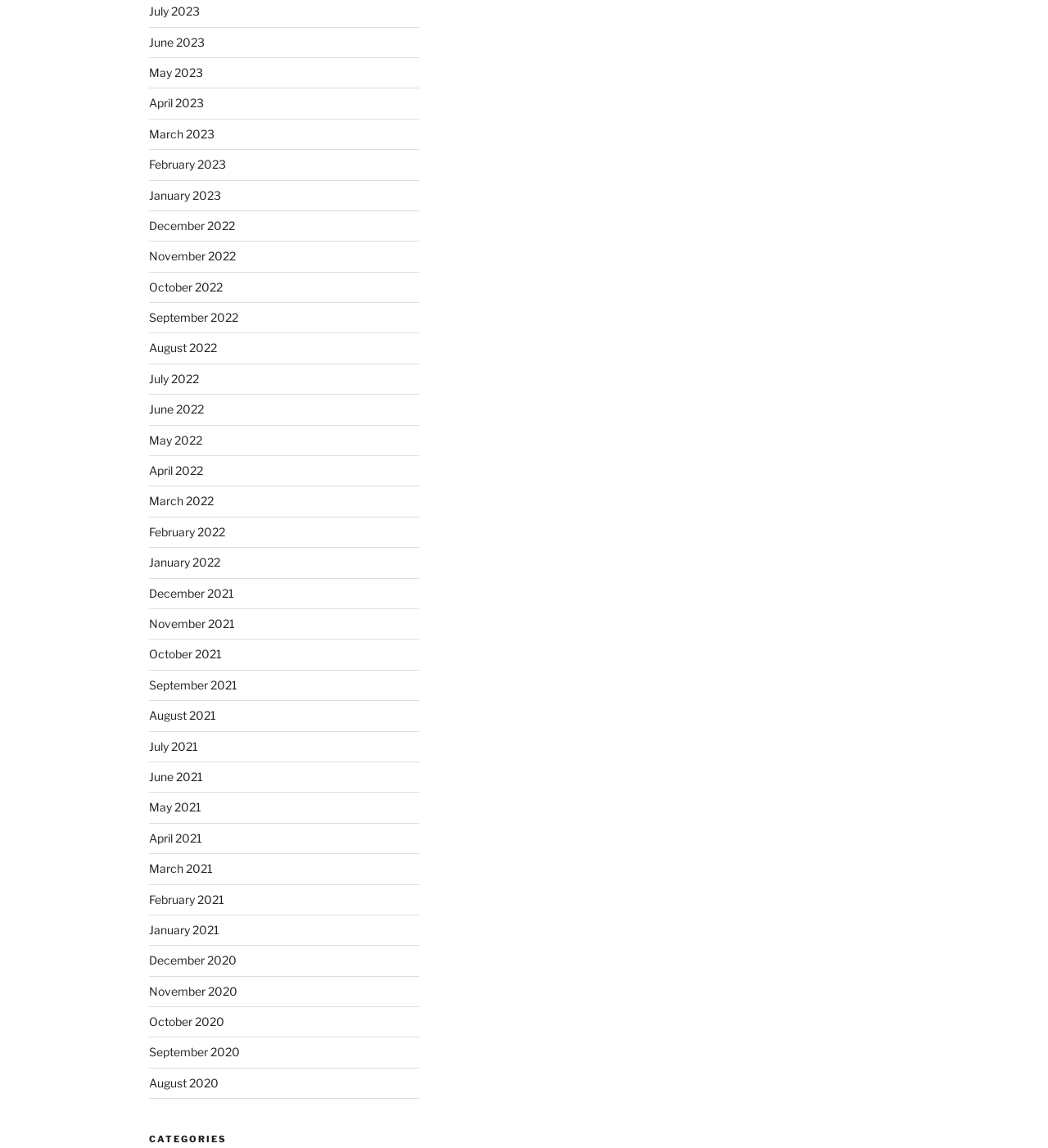What is the most recent month listed?
Answer the question with a single word or phrase by looking at the picture.

July 2023